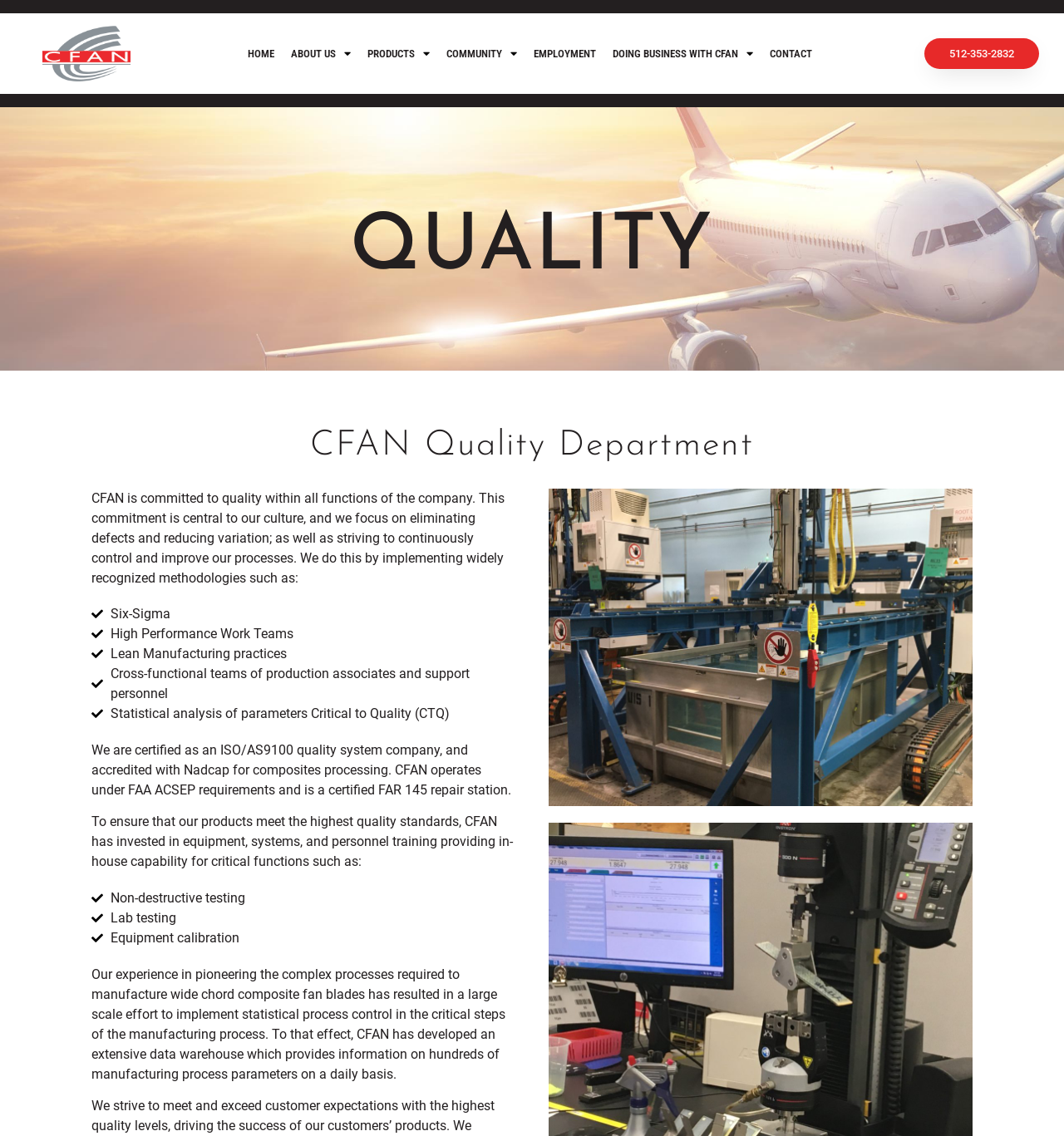Please identify the bounding box coordinates of the element I should click to complete this instruction: 'Click the ABOUT US link'. The coordinates should be given as four float numbers between 0 and 1, like this: [left, top, right, bottom].

[0.266, 0.03, 0.338, 0.064]